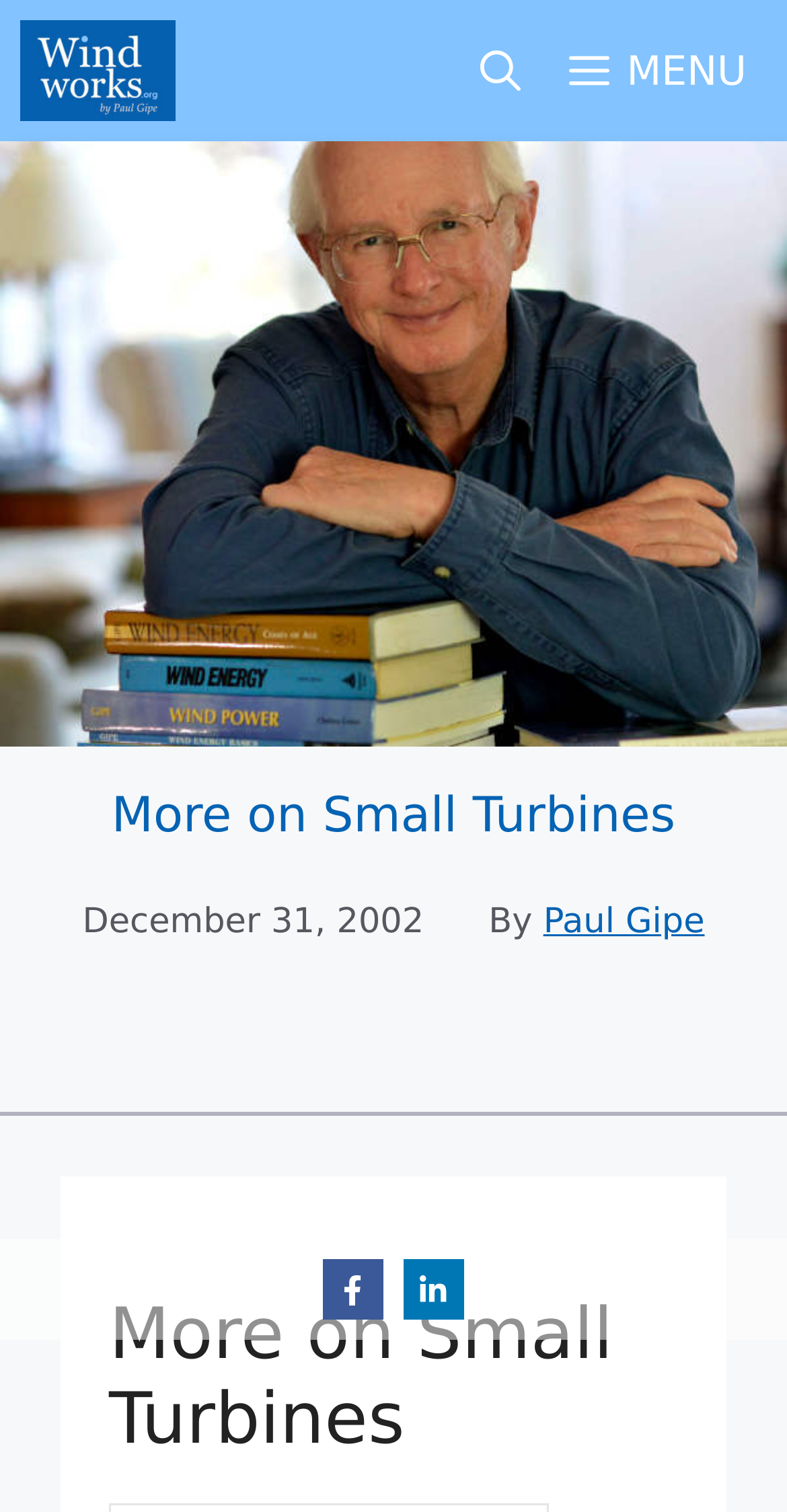Extract the bounding box for the UI element that matches this description: "Paul Gipe".

[0.69, 0.596, 0.895, 0.623]